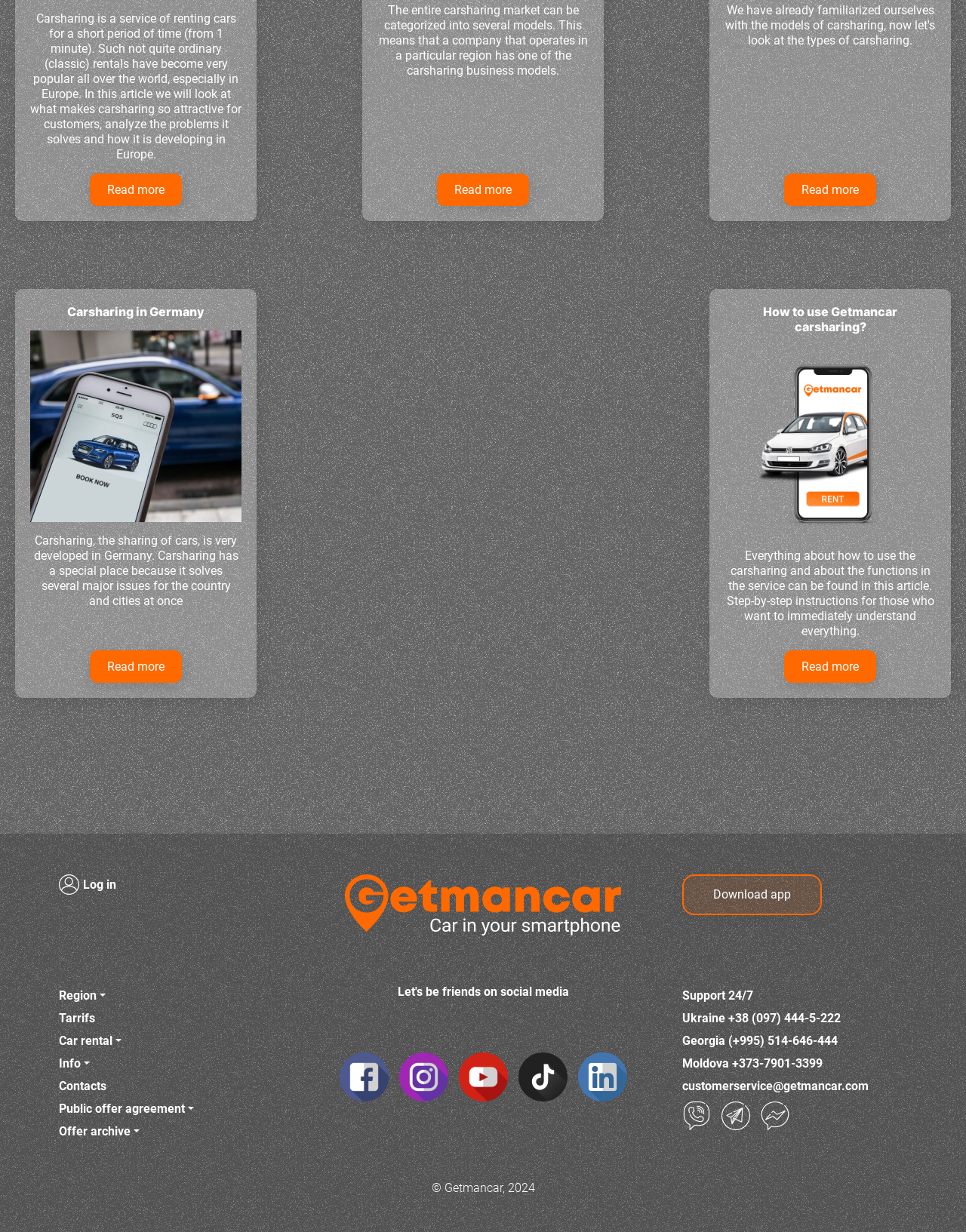Can you find the bounding box coordinates for the element to click on to achieve the instruction: "Click on 'Read more' to learn about carsharing"?

[0.093, 0.141, 0.188, 0.167]